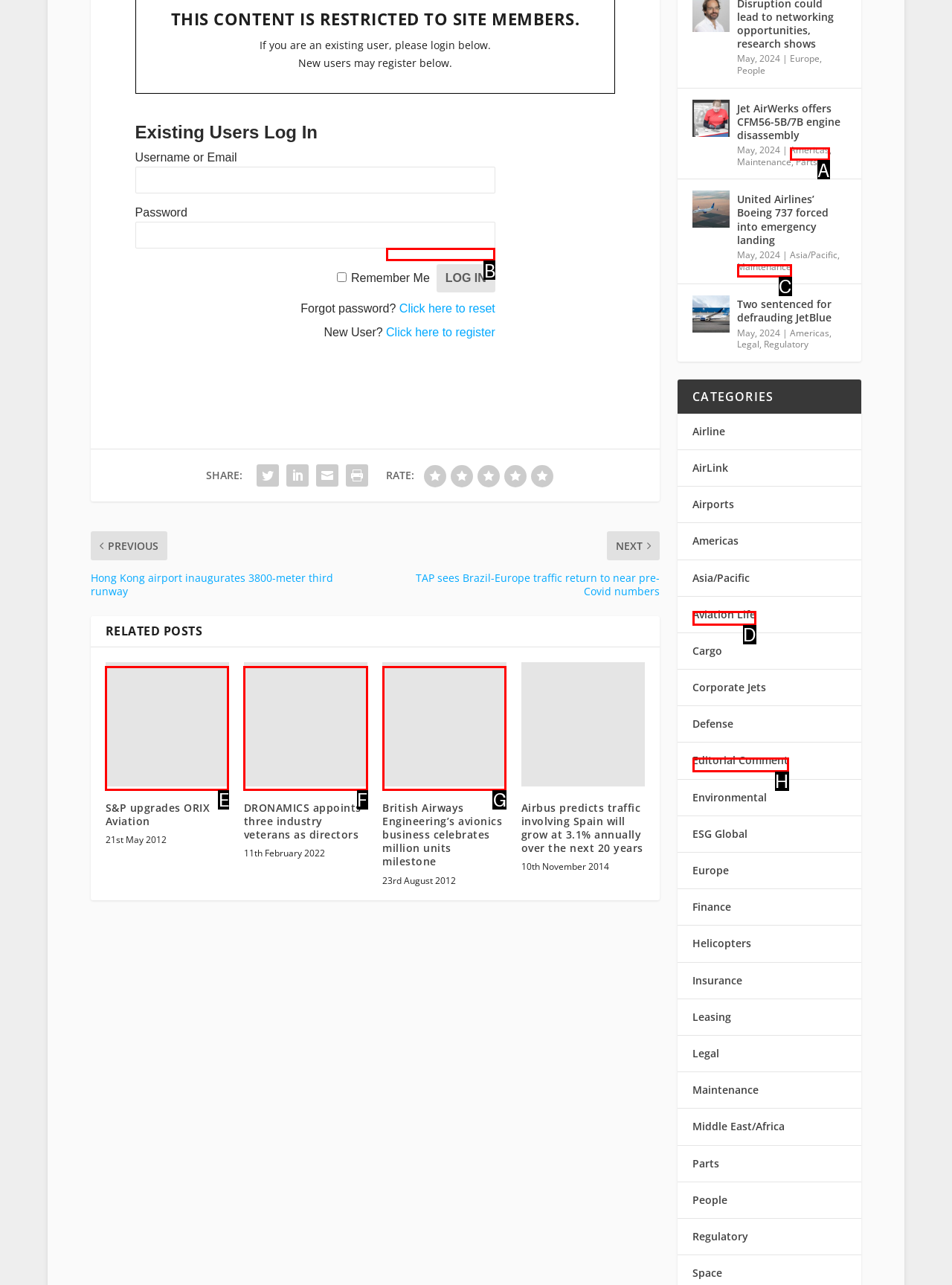Tell me the letter of the correct UI element to click for this instruction: Click here to register. Answer with the letter only.

B